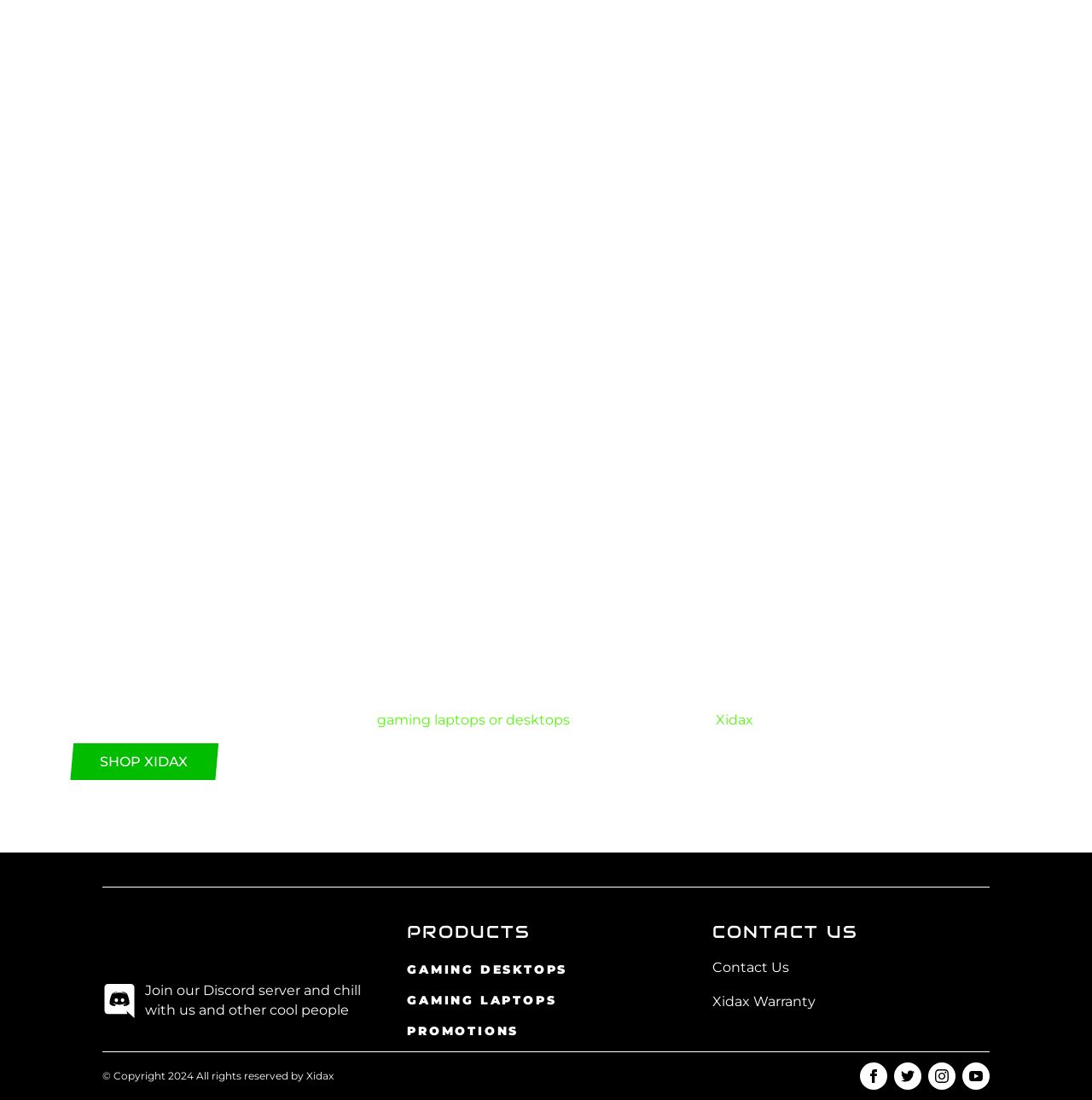Please specify the bounding box coordinates of the area that should be clicked to accomplish the following instruction: "view shopping cart". The coordinates should consist of four float numbers between 0 and 1, i.e., [left, top, right, bottom].

None